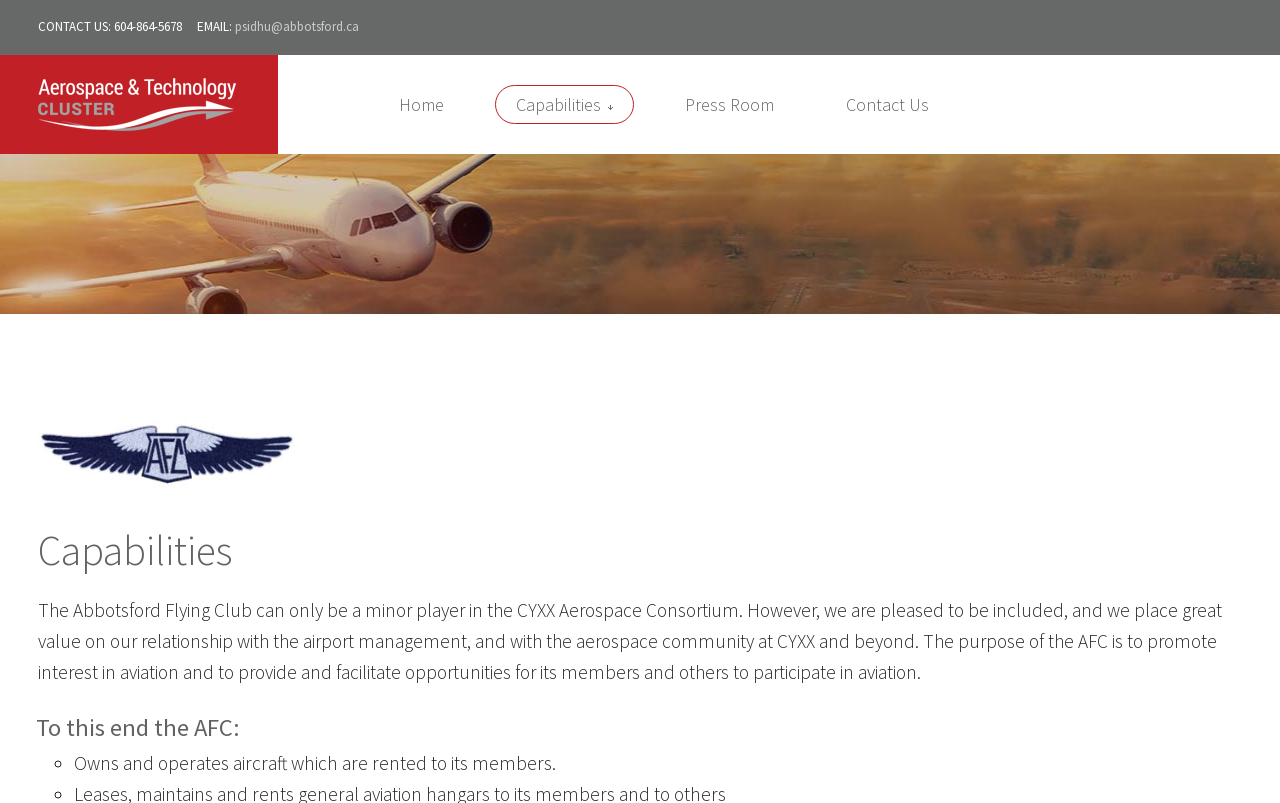Write a detailed summary of the webpage.

The webpage is about the Abbotsford Flying Club, which is part of the Aerospace & Technology Cluster. At the top left corner, there is a logo of the Aerospace & Technology Cluster, accompanied by the club's name. Below the logo, there is a contact section with the phone number and email address. 

On the top navigation bar, there are four links: Home, Capabilities, Press Room, and Contact Us. The Contact Us link is highlighted, indicating that it is the current page. 

Below the navigation bar, there is a section about the Abbotsford Flying Club, which includes a logo of the club and a heading that says "Capabilities". The main content of this section describes the club's role in the CYXX Aerospace Consortium and its purpose in promoting interest in aviation. 

The text is divided into paragraphs, with the first paragraph explaining the club's relationship with the airport management and the aerospace community. The second paragraph starts with "To this end the AFC:" and is followed by a list of bullet points, with the first point being "Owns and operates aircraft which are rented to its members."